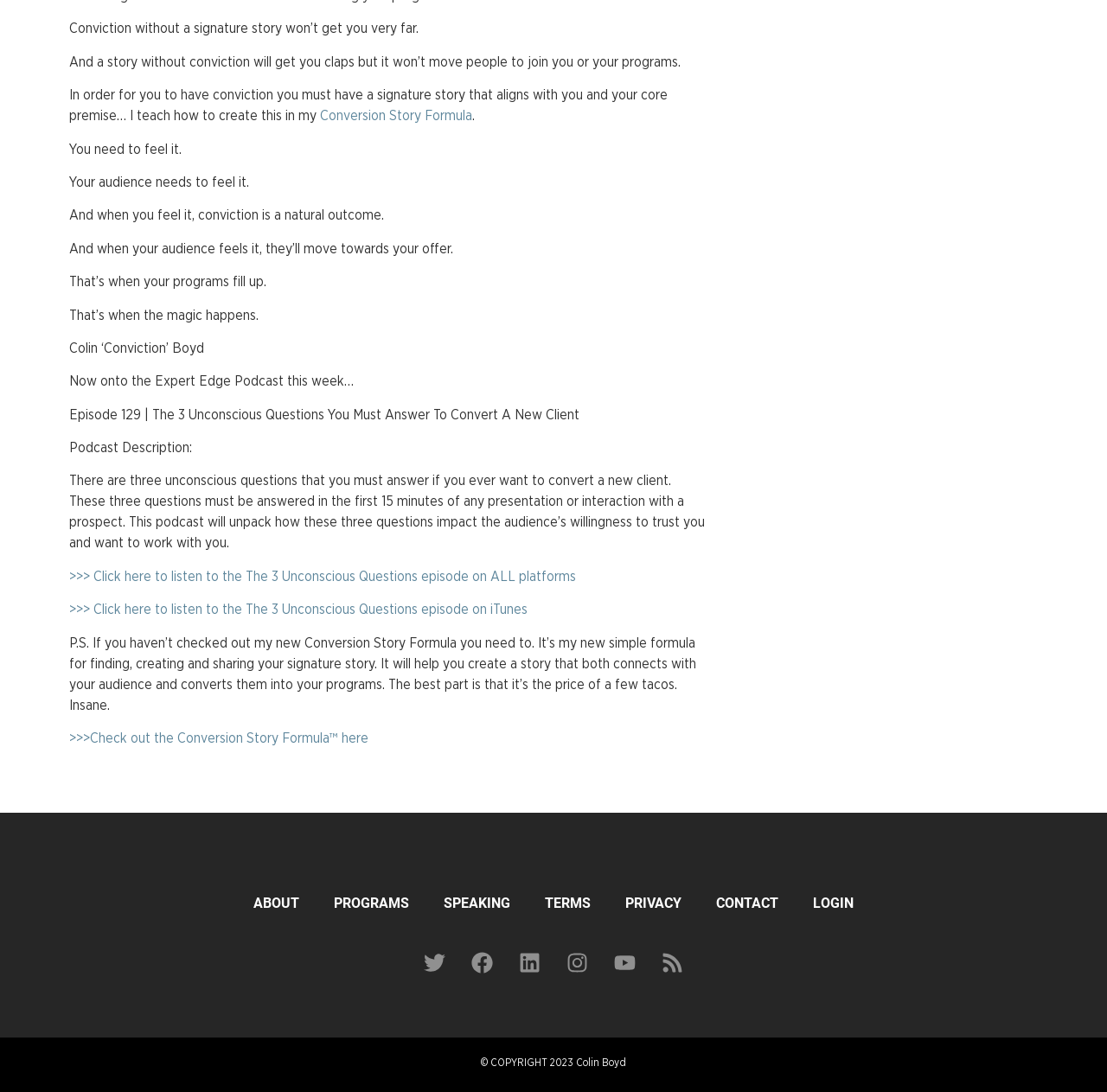Identify the bounding box coordinates of the part that should be clicked to carry out this instruction: "Visit the Twitter page".

[0.373, 0.862, 0.412, 0.901]